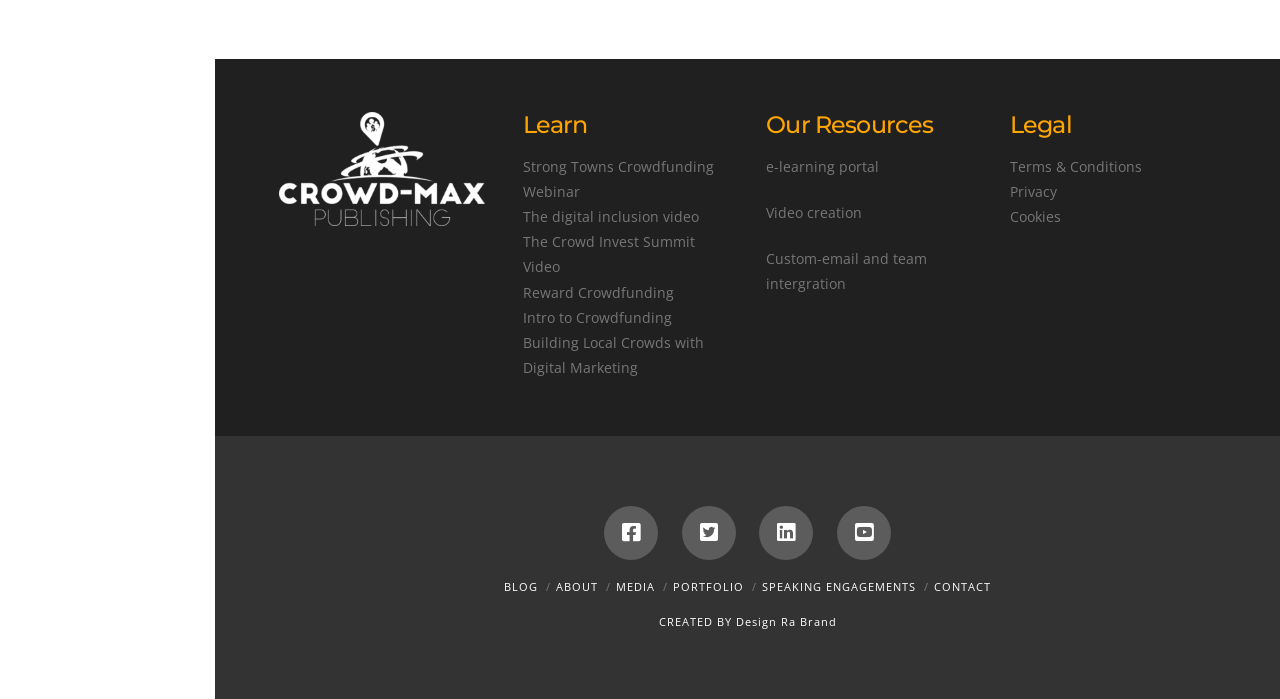Pinpoint the bounding box coordinates of the area that should be clicked to complete the following instruction: "Search for something". The coordinates must be given as four float numbers between 0 and 1, i.e., [left, top, right, bottom].

None